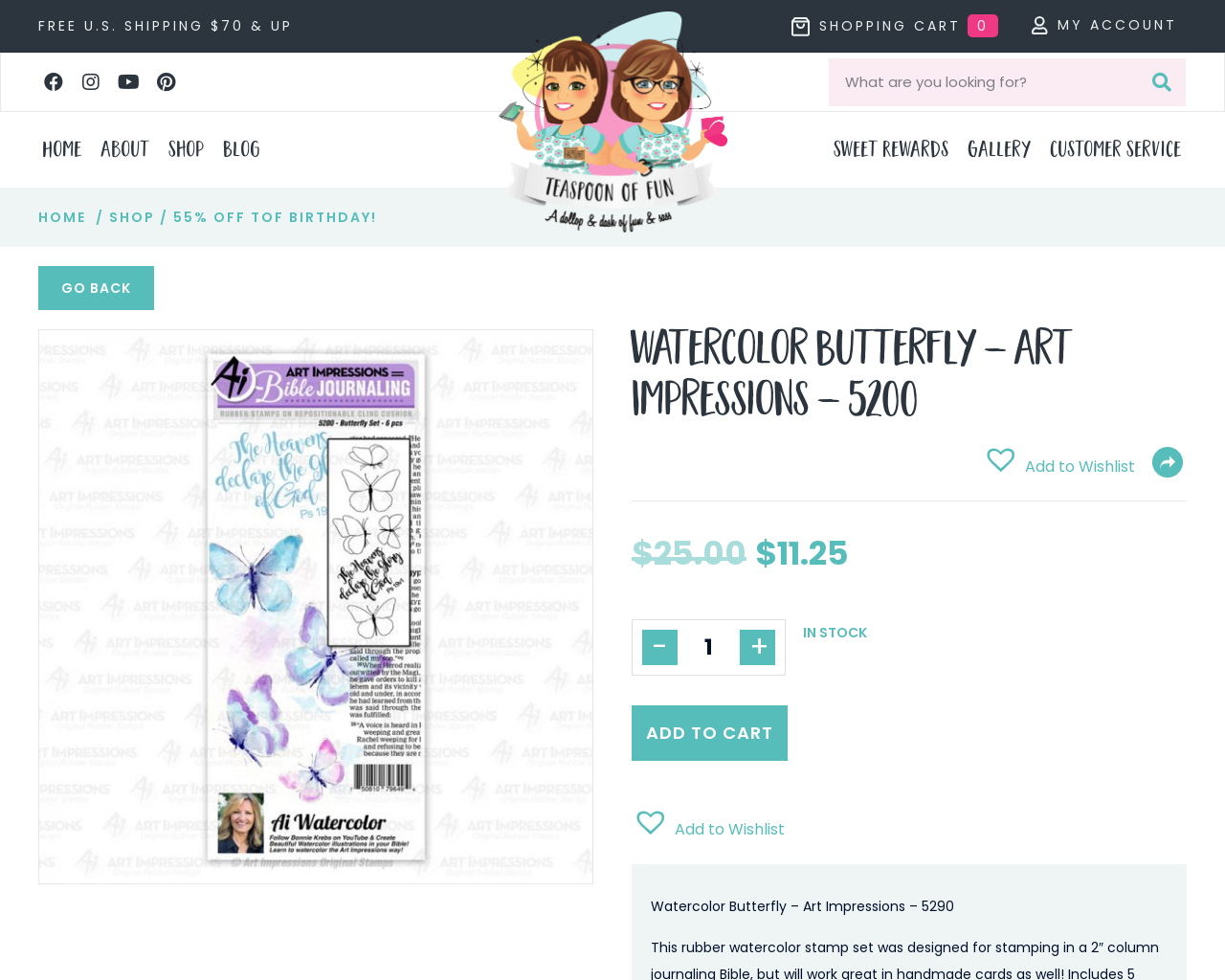What is the product name?
Examine the image closely and answer the question with as much detail as possible.

I found the product name by looking at the product description section, where it says 'Watercolor Butterfly – Art Impressions – 5200'. This is the name of the product being sold on the webpage.